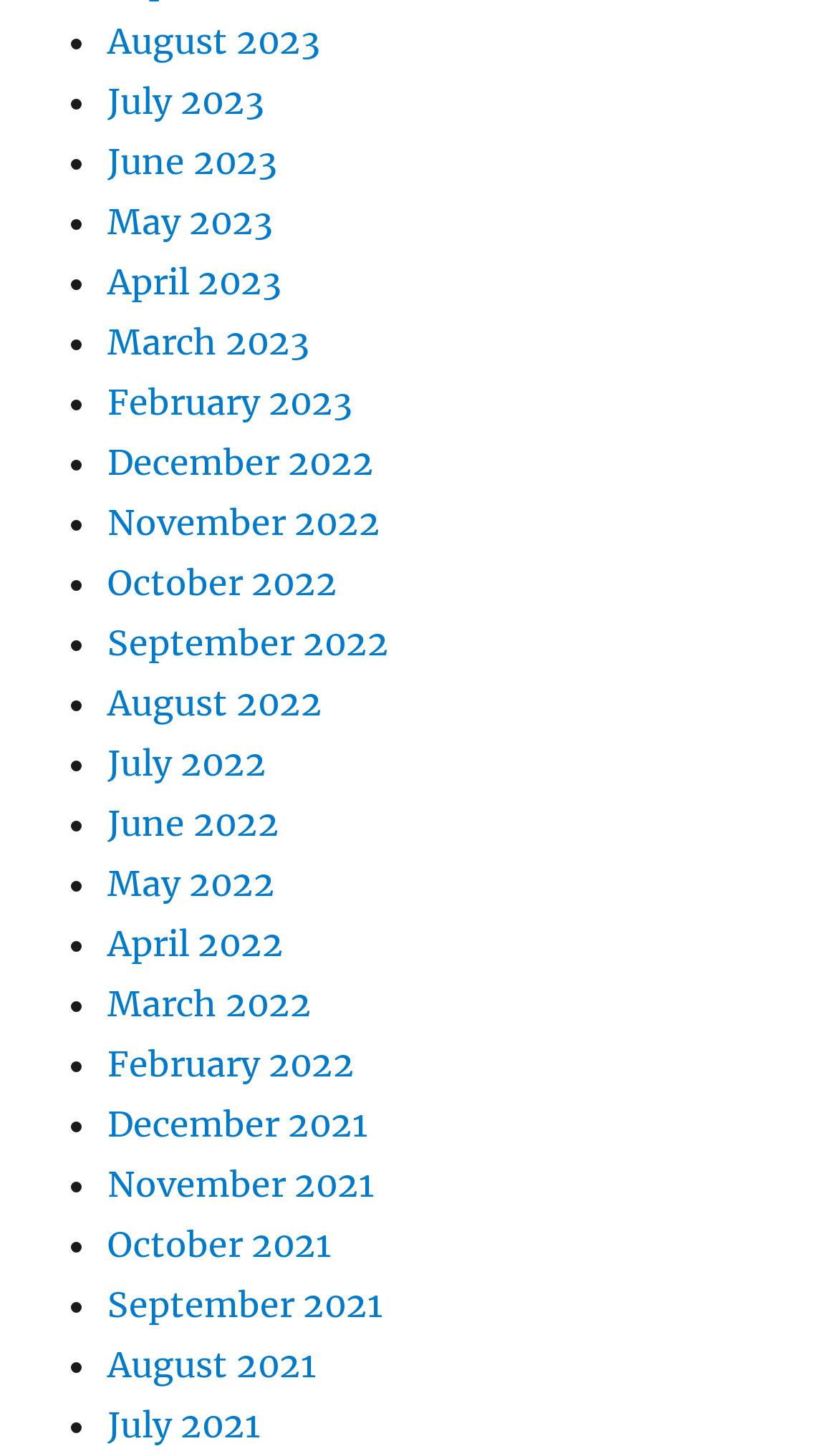Locate the bounding box coordinates of the item that should be clicked to fulfill the instruction: "View July 2022".

[0.128, 0.509, 0.318, 0.538]